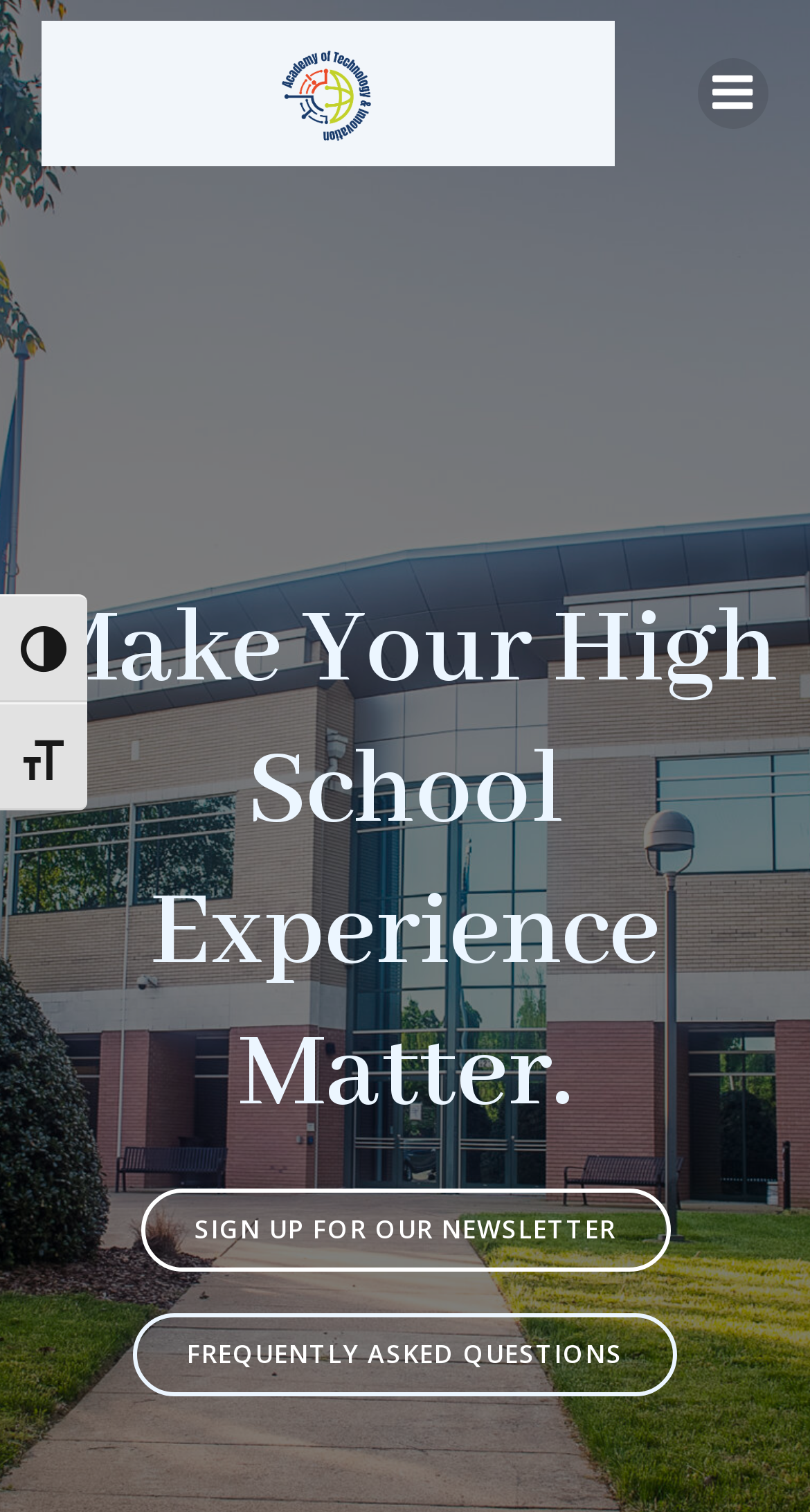Write an extensive caption that covers every aspect of the webpage.

The webpage is about the Academy of Technology and Innovation at the University of Mary Washington, providing high school experiences that matter. 

At the top left corner, there are two buttons, "Toggle High Contrast" and "Toggle Font size", which are not pressed. 

To the right of these buttons, the ATI-UMW logo is displayed as an image, which is also a link. 

On the top right corner, there is another image, but it does not have a description. 

The main heading, "Make Your High School Experience Matter", is prominently displayed in the middle of the page, taking up most of the vertical space. 

Below the heading, there are two links, "SIGN UP FOR OUR NEWSLETTER" and "FREQUENTLY ASKED QUESTIONS", which are positioned side by side, with the newsletter link on the left and the FAQ link on the right.